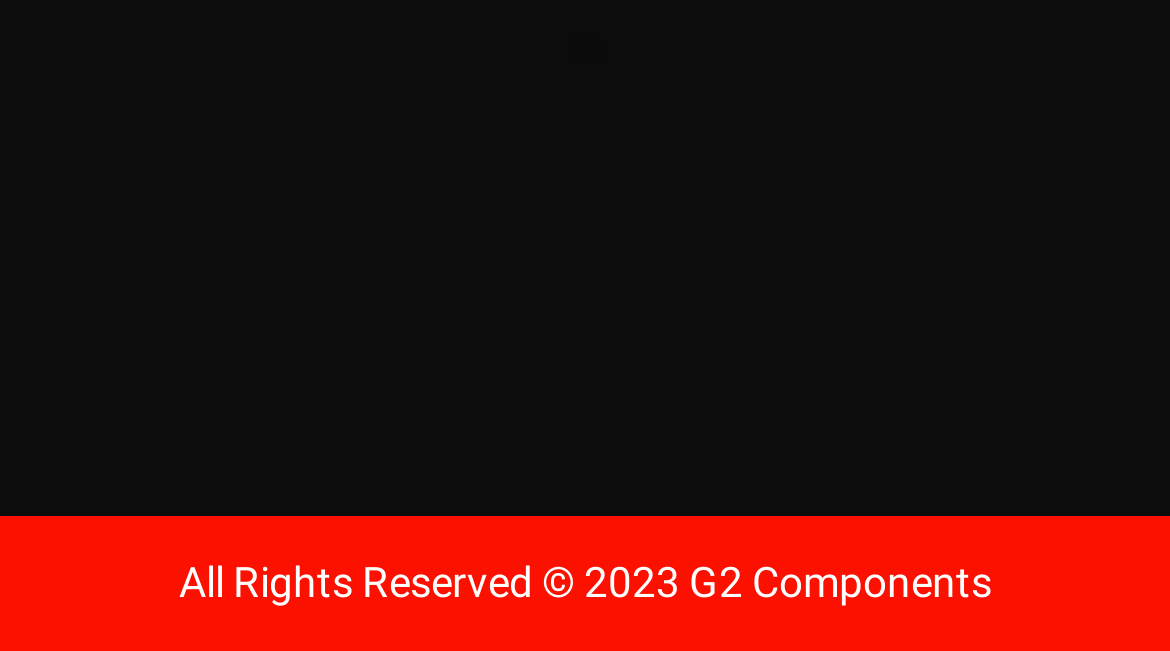What is the topic of the second heading?
Please use the visual content to give a single word or phrase answer.

iPhone Tricks